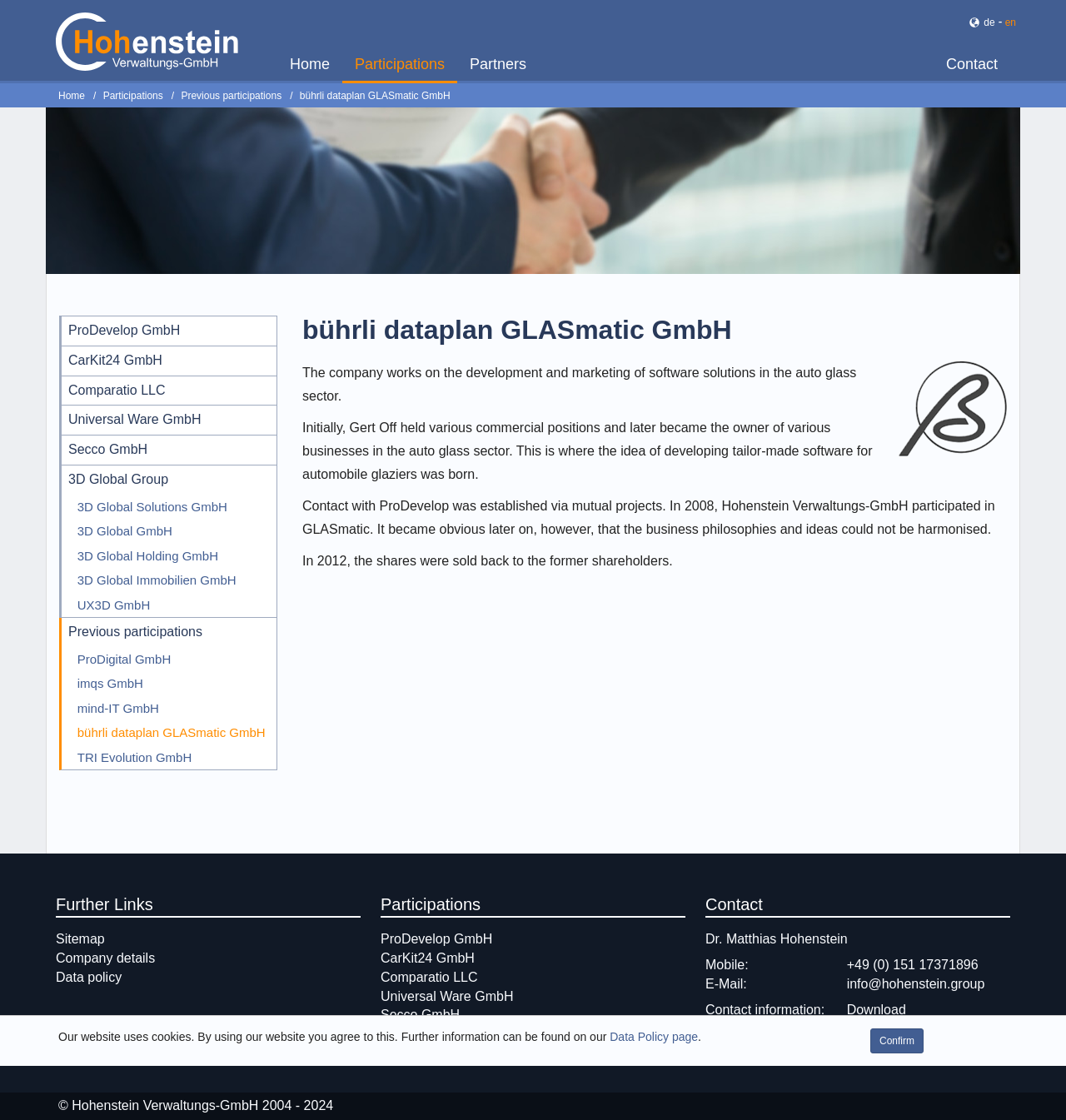Determine the bounding box coordinates of the element that should be clicked to execute the following command: "Download contact information".

[0.794, 0.893, 0.948, 0.91]